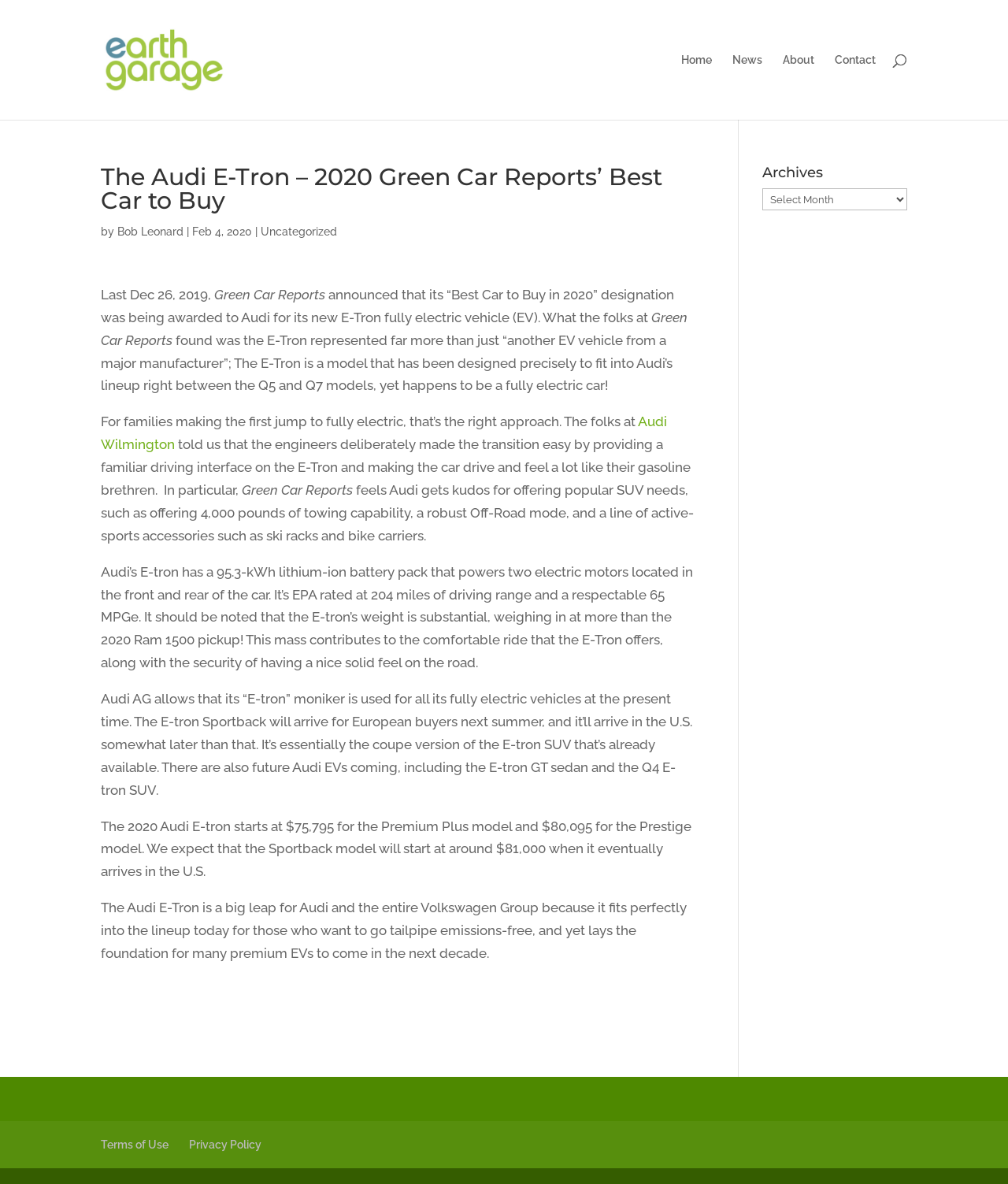Specify the bounding box coordinates of the element's region that should be clicked to achieve the following instruction: "view terms of use". The bounding box coordinates consist of four float numbers between 0 and 1, in the format [left, top, right, bottom].

[0.1, 0.962, 0.167, 0.972]